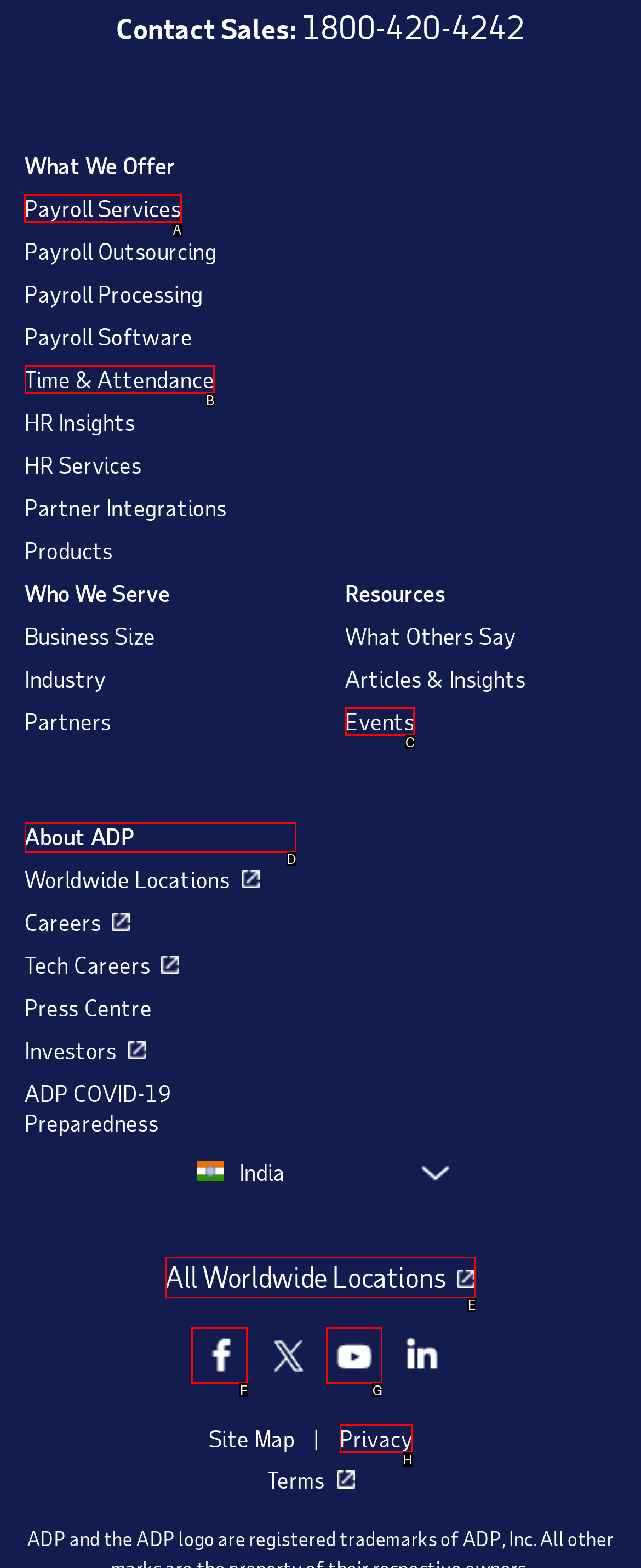Select the UI element that should be clicked to execute the following task: Learn about payroll services
Provide the letter of the correct choice from the given options.

A